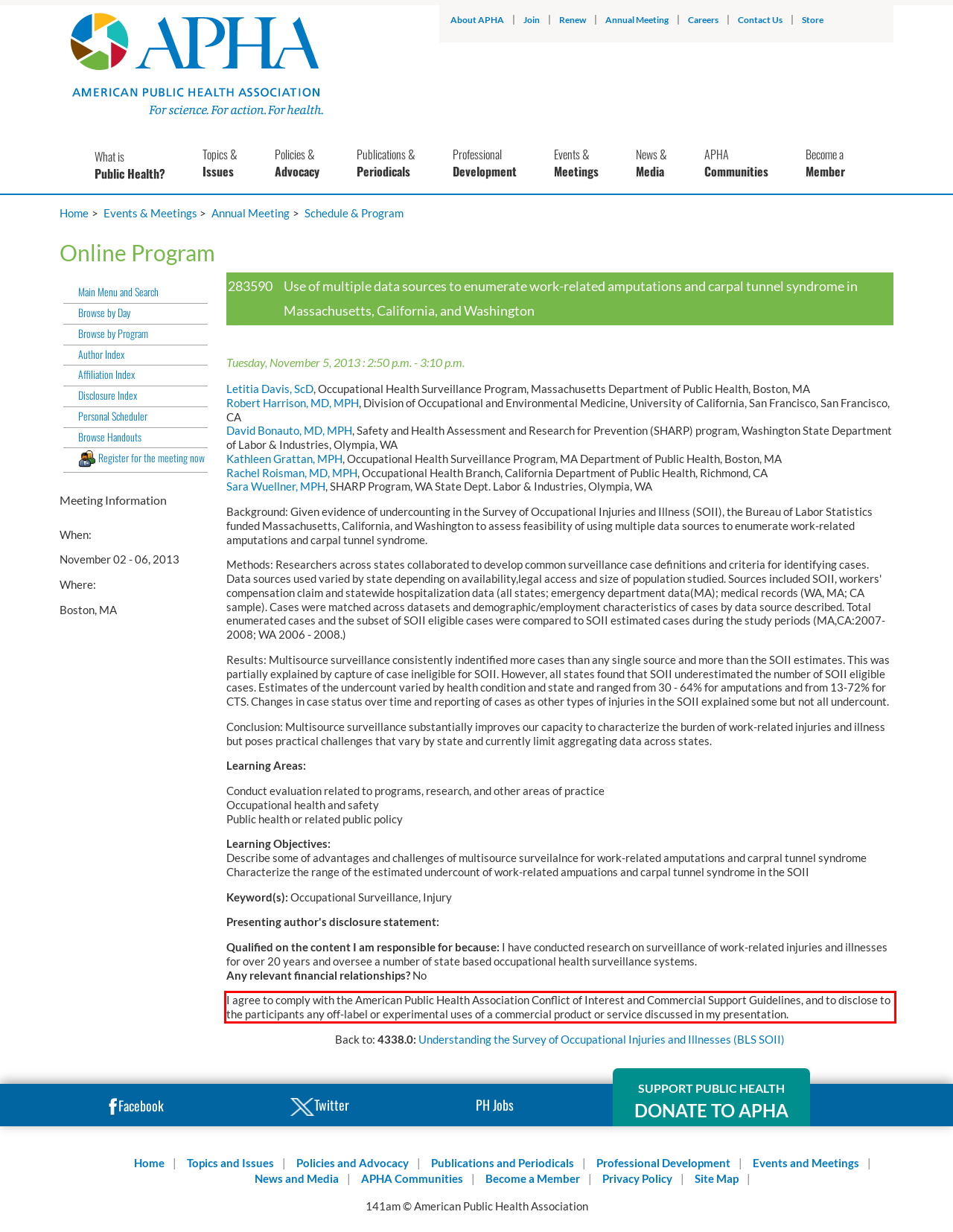You have a screenshot of a webpage with a red bounding box. Use OCR to generate the text contained within this red rectangle.

I agree to comply with the American Public Health Association Conflict of Interest and Commercial Support Guidelines, and to disclose to the participants any off-label or experimental uses of a commercial product or service discussed in my presentation.